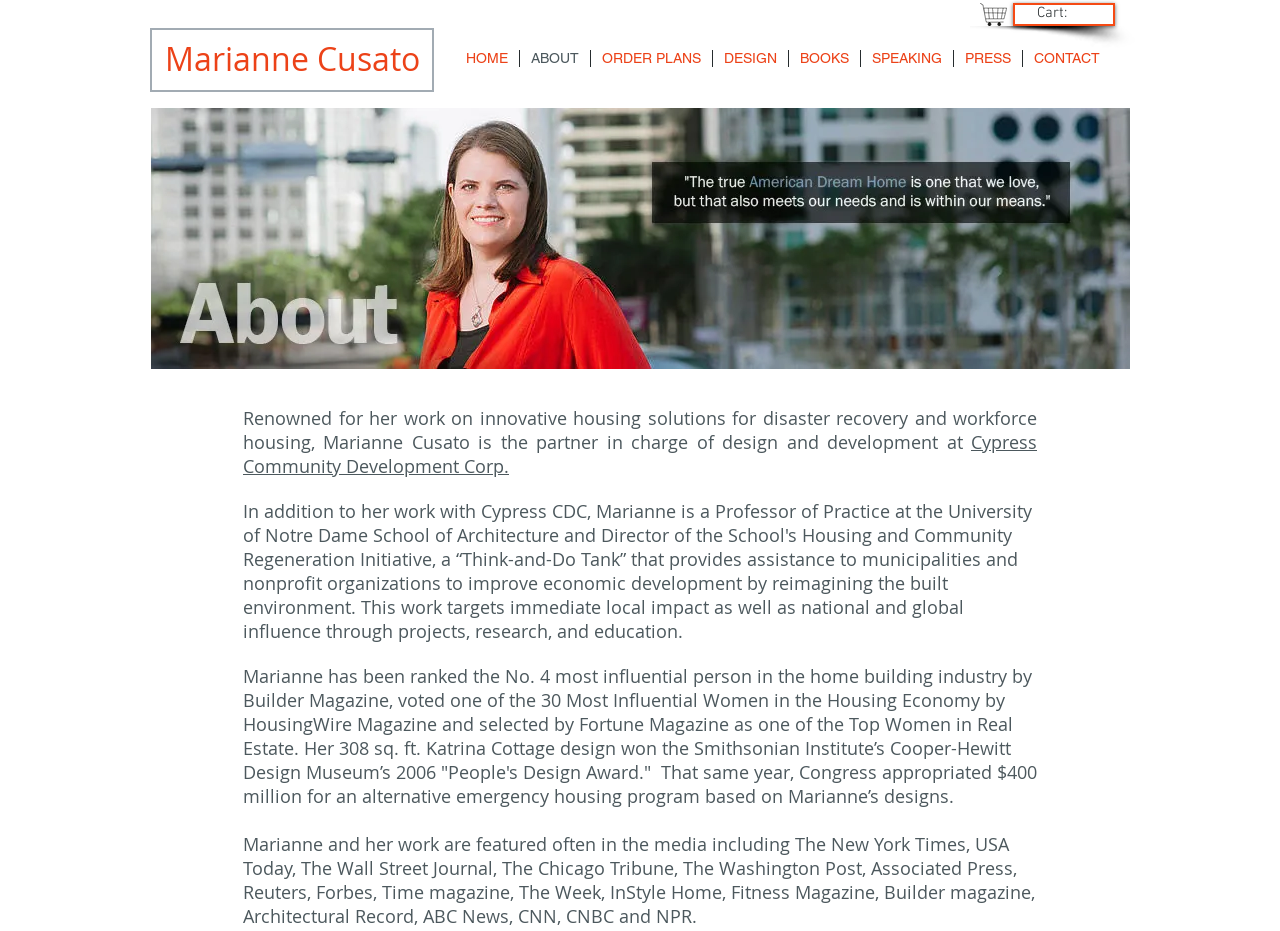Find the bounding box coordinates for the area you need to click to carry out the instruction: "Learn more about ORDER PLANS". The coordinates should be four float numbers between 0 and 1, indicated as [left, top, right, bottom].

[0.462, 0.054, 0.556, 0.072]